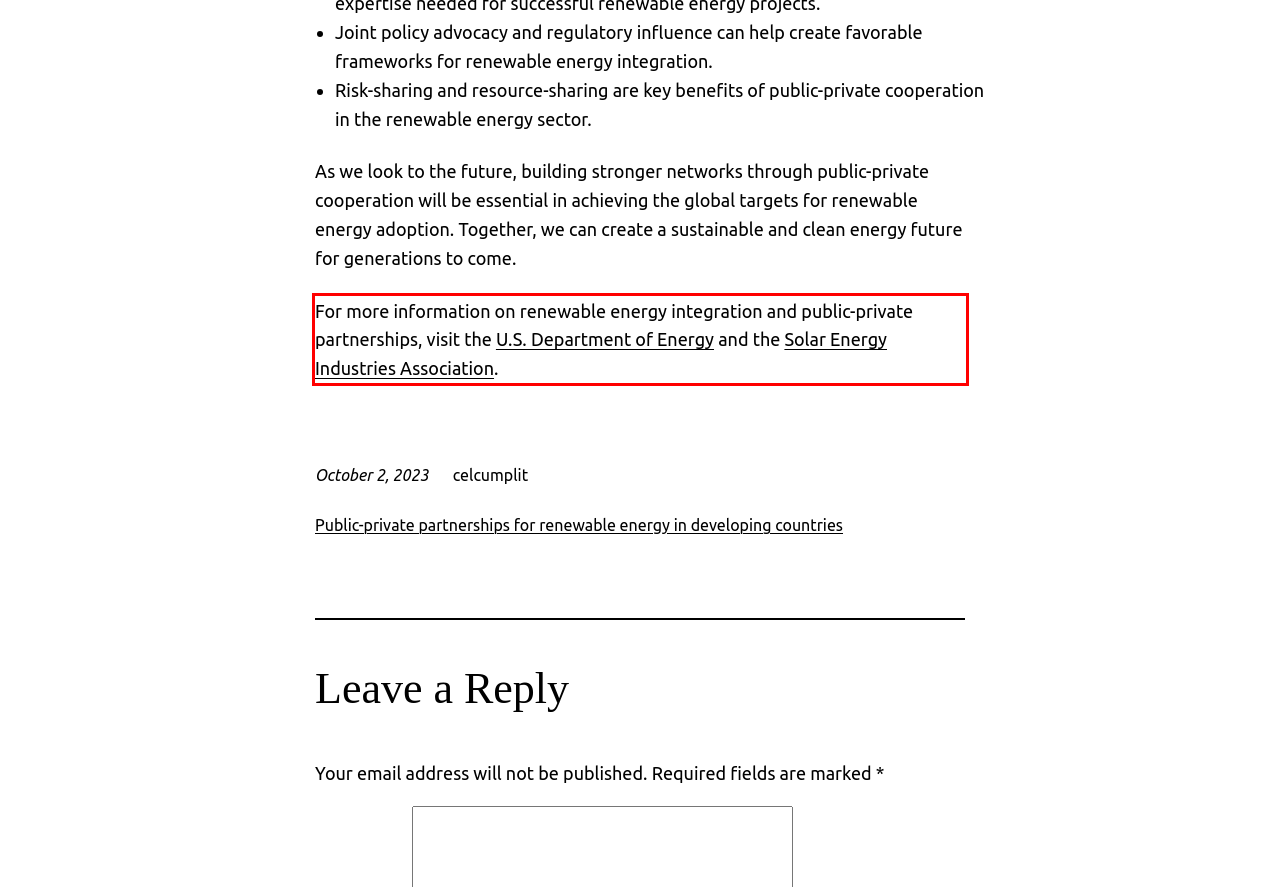You are given a screenshot showing a webpage with a red bounding box. Perform OCR to capture the text within the red bounding box.

For more information on renewable energy integration and public-private partnerships, visit the U.S. Department of Energy and the Solar Energy Industries Association.